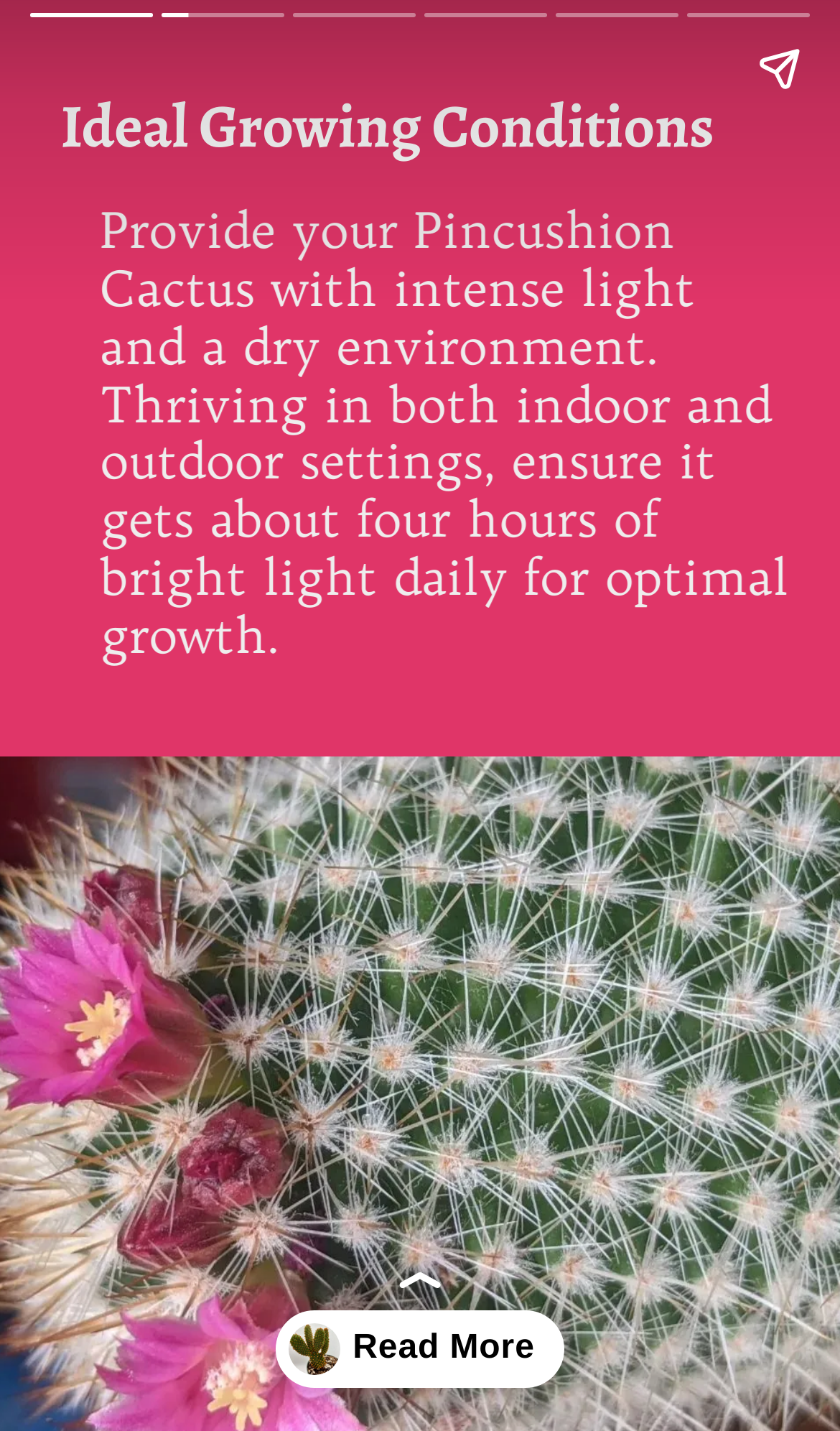Find the bounding box coordinates for the HTML element specified by: "aria-label="Share story"".

[0.867, 0.012, 0.99, 0.084]